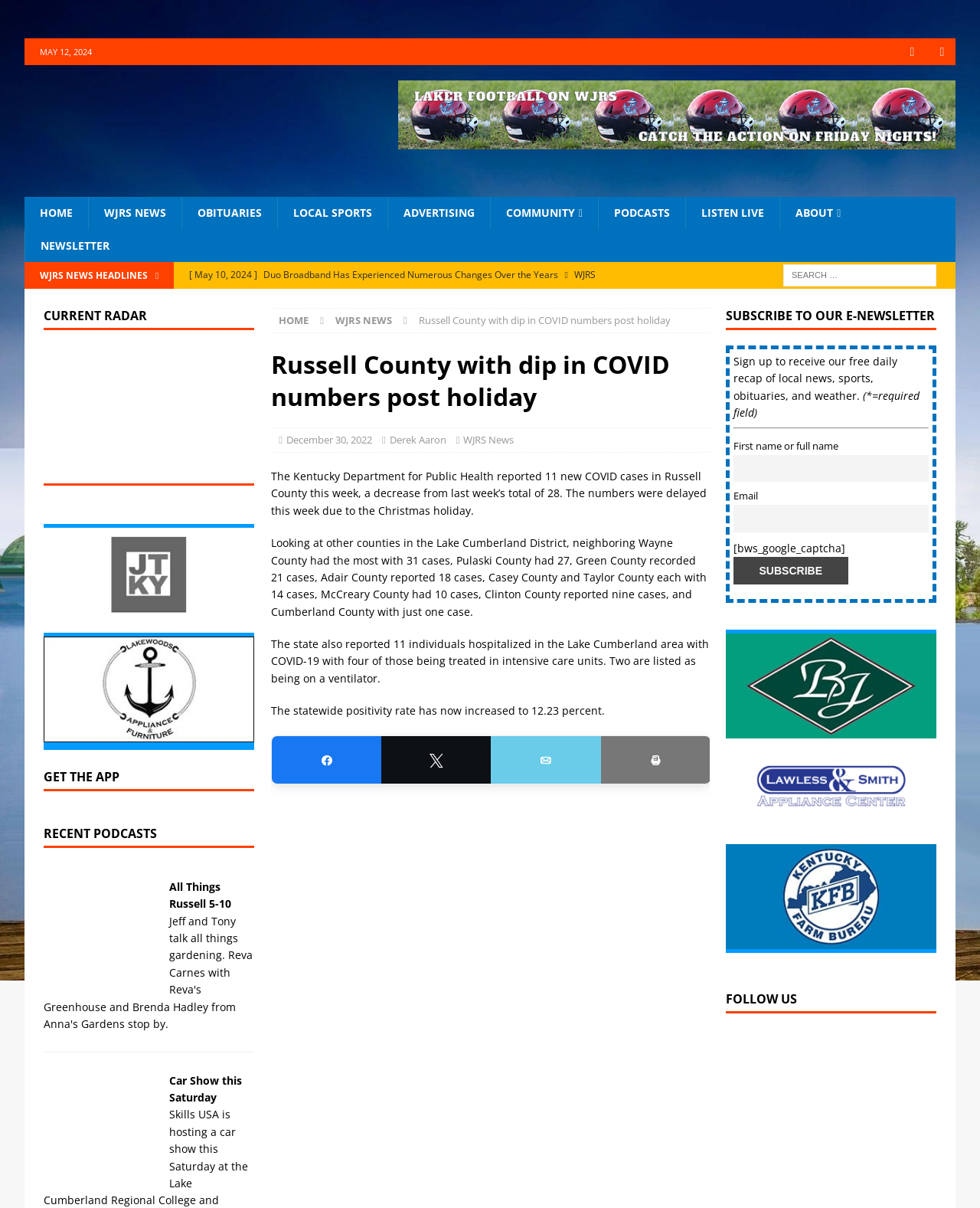Please locate the bounding box coordinates of the element's region that needs to be clicked to follow the instruction: "Search for:". The bounding box coordinates should be provided as four float numbers between 0 and 1, i.e., [left, top, right, bottom].

[0.799, 0.219, 0.955, 0.237]